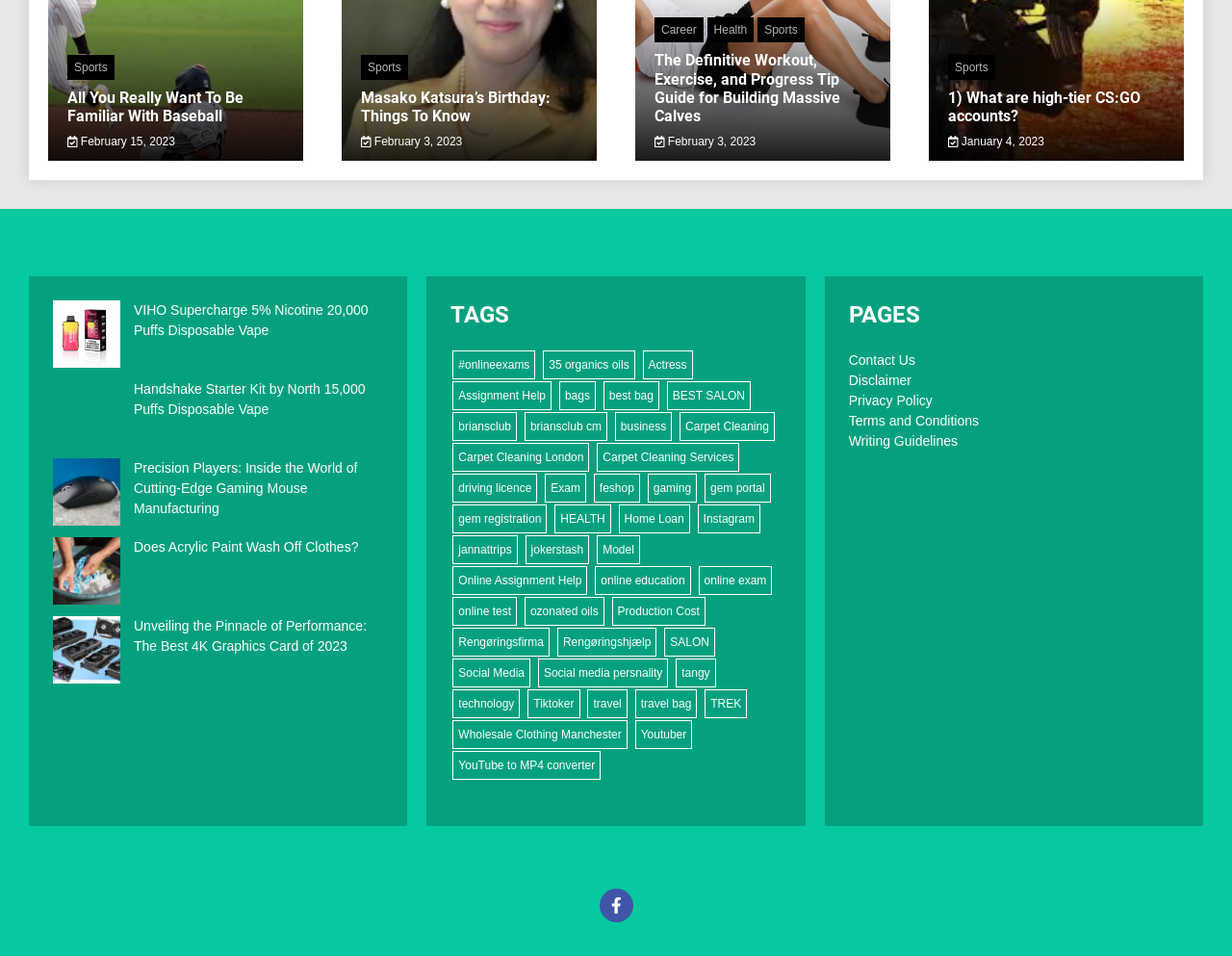How many links are listed under 'PAGES'?
Based on the image, answer the question with as much detail as possible.

Under the 'PAGES' heading, there are 5 links listed, including 'Contact Us', 'Disclaimer', 'Privacy Policy', 'Terms and Conditions', and 'Writing Guidelines'.